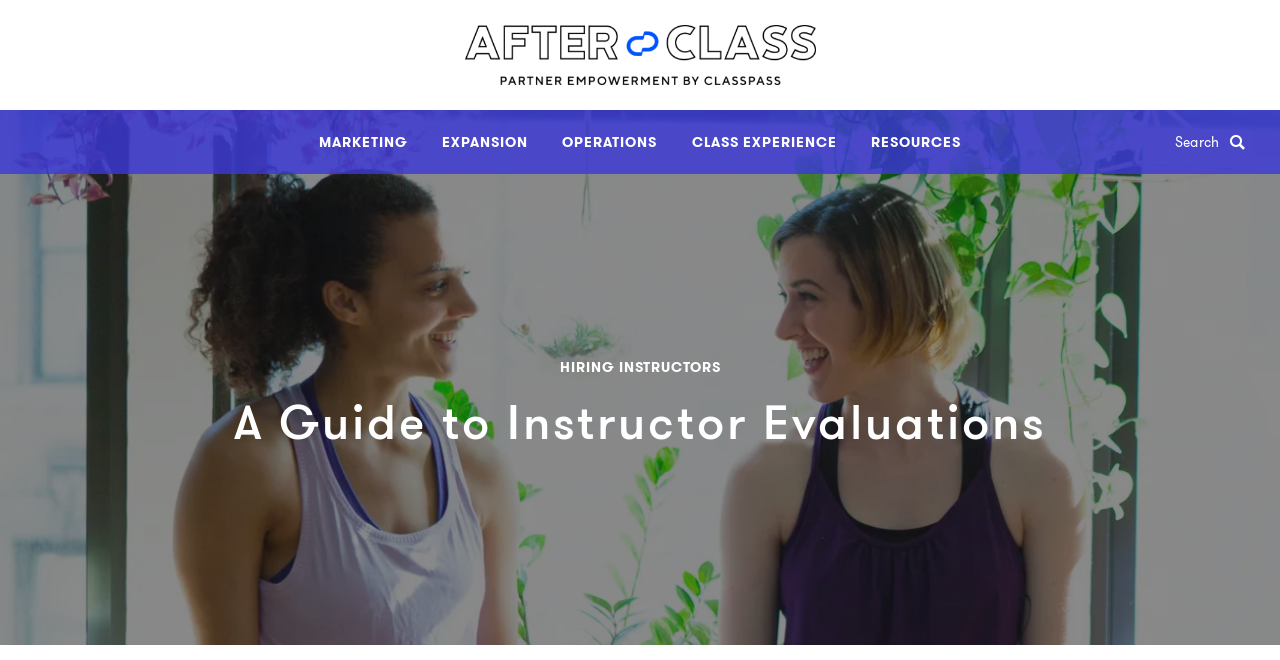Detail the various sections and features present on the webpage.

This webpage is focused on providing guidance for fitness, beauty, spa, and wellness businesses, with a specific emphasis on instructor evaluations. At the top left, there is a heading "AFTER CLASS" with a link to the same title below it. Next to it, there is a heading "PARTNER EMPOWERMENT BY CLASSPASS". 

On the top right, there are several links, including "MARKETING", "EXPANSION", "OPERATIONS", "CLASS EXPERIENCE", and "RESOURCES", which are likely navigation links. A search bar is located at the top right corner, accompanied by a search icon and a close button. 

Below the navigation links, there is a header section with two headings: "HIRING INSTRUCTORS" and "A Guide to Instructor Evaluations". The latter is the main topic of the page, as indicated by the meta description. 

At the top center, there is a promotional text "Grow your fitness, beauty, spa & wellness business.💆🏻♀️ 💪🏼" with a call-to-action link "List My Business" to the right of it. A link to skip to the content is located at the top left, and a link to the root element "A Guide to Instructor Evaluations - After Class" is at the top center. 

Finally, there is a link to close the current window or tab at the top right corner.